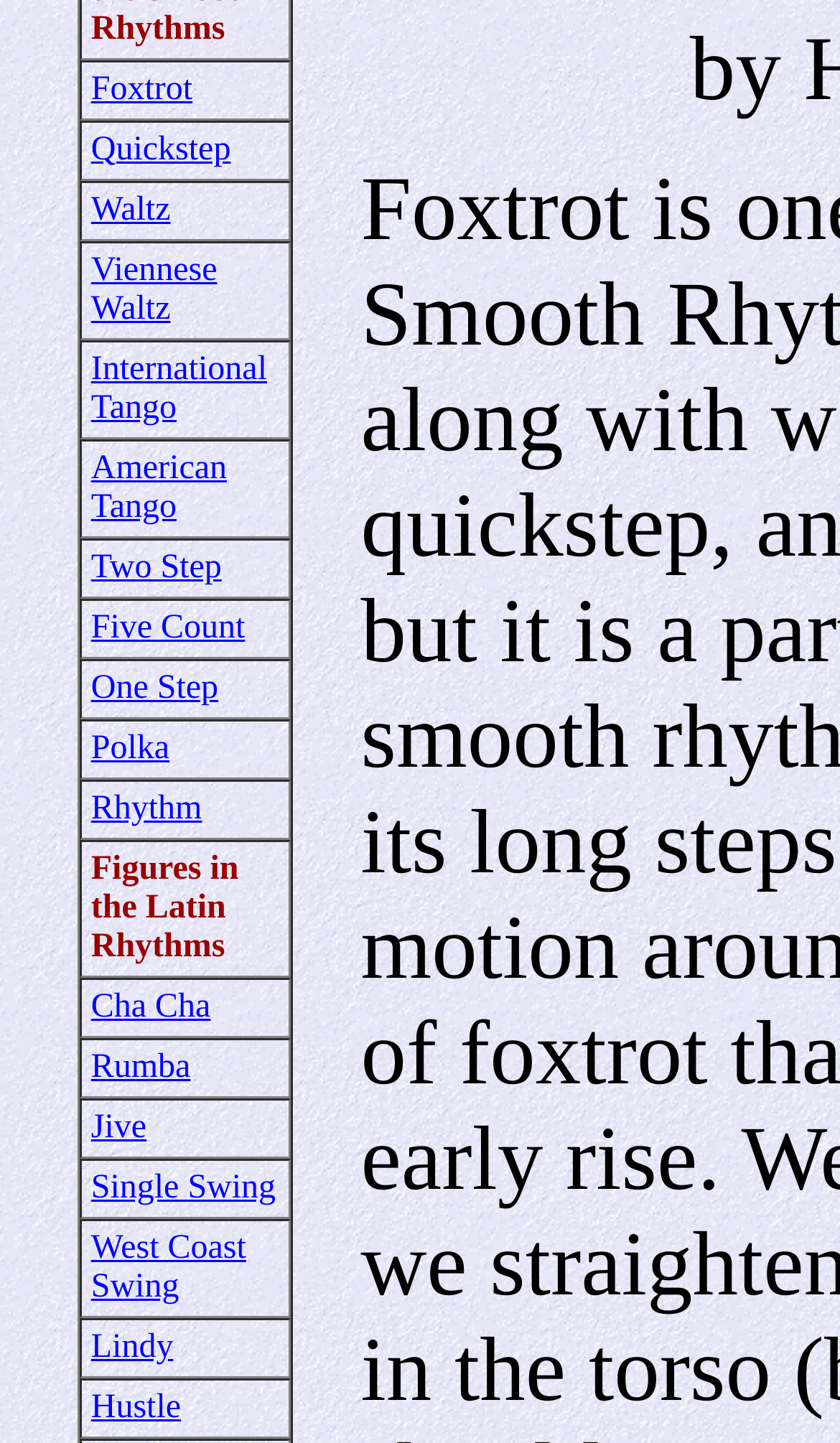Identify and provide the bounding box coordinates of the UI element described: "West Coast Swing". The coordinates should be formatted as [left, top, right, bottom], with each number being a float between 0 and 1.

[0.108, 0.852, 0.293, 0.904]